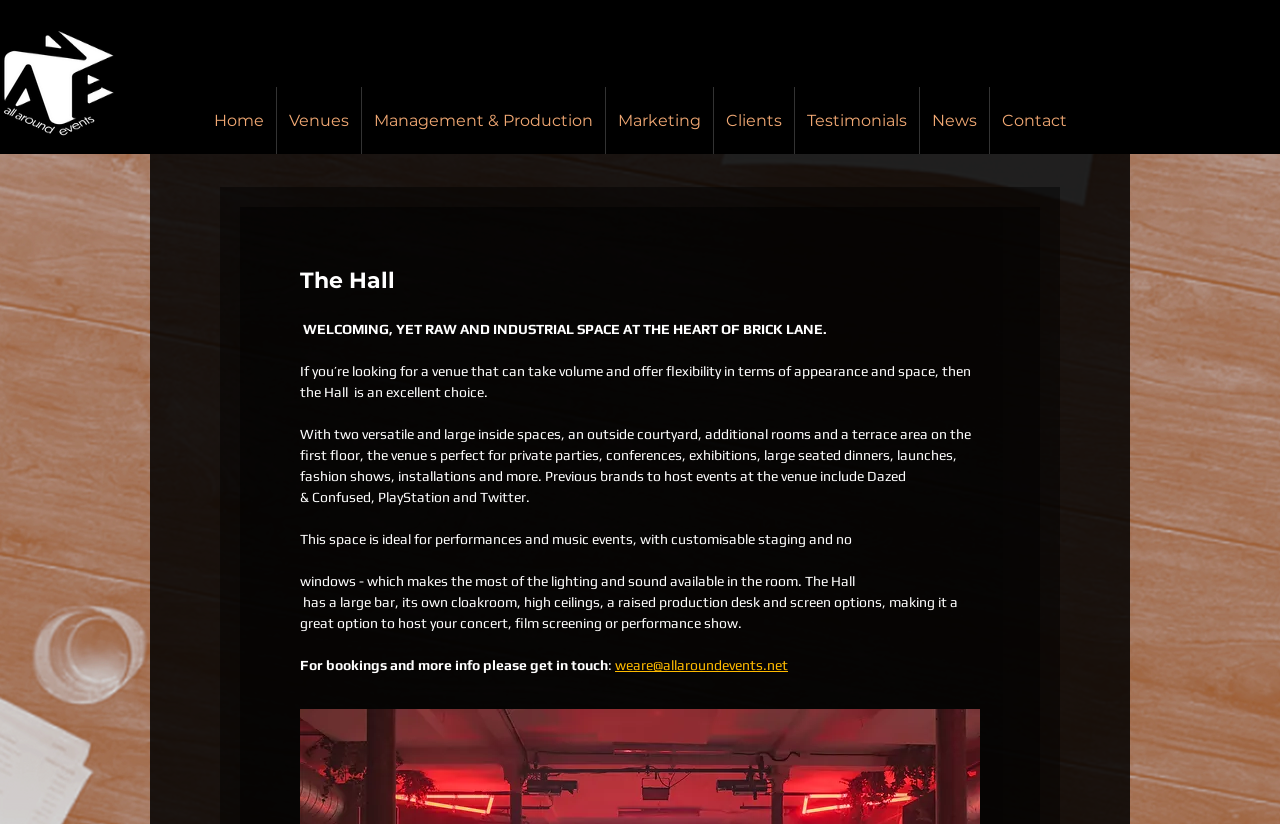Please identify the bounding box coordinates of the area that needs to be clicked to fulfill the following instruction: "contact us."

[0.773, 0.106, 0.843, 0.187]